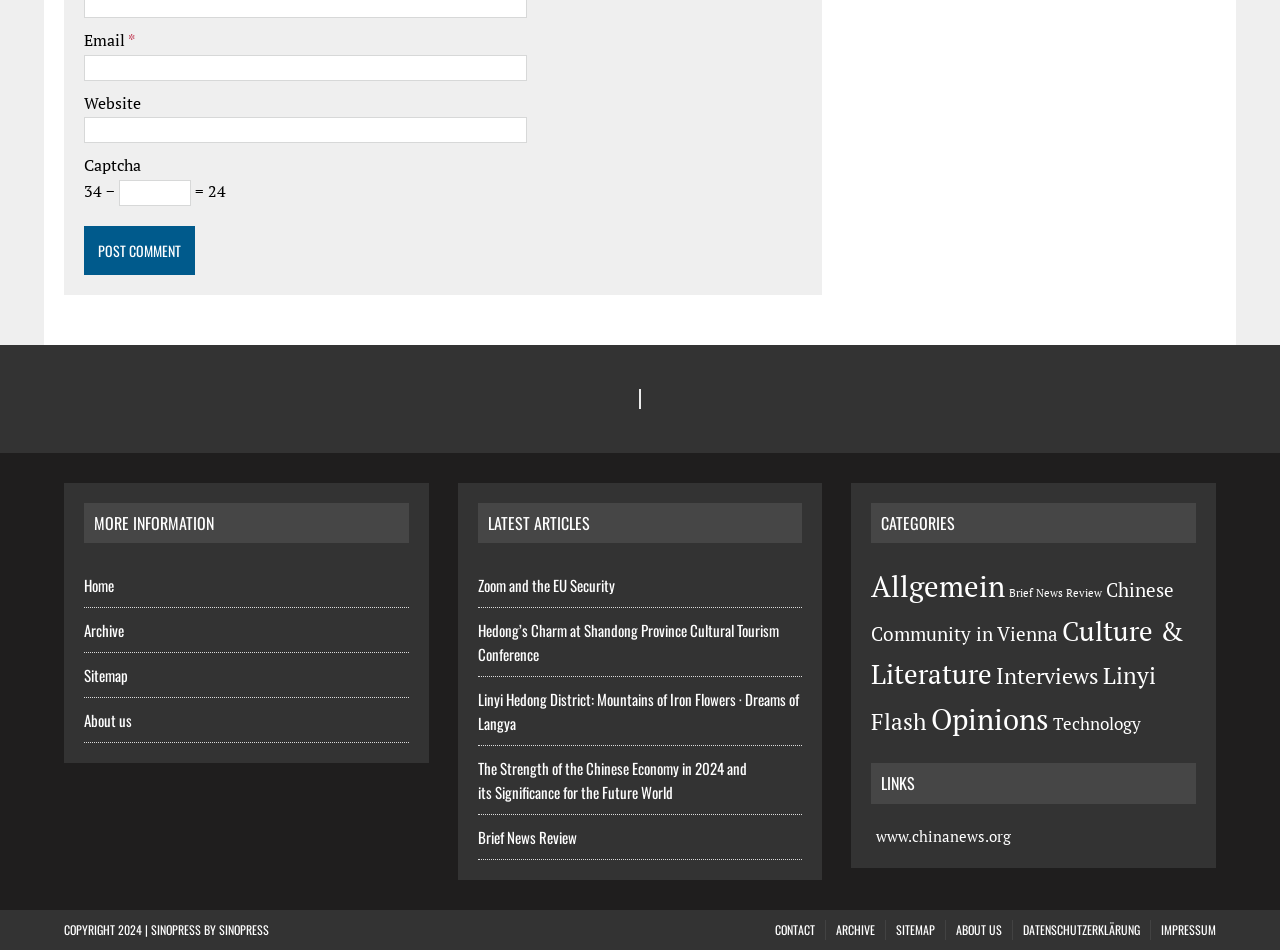What is the purpose of the textbox with label 'Email'?
Based on the image, please offer an in-depth response to the question.

The textbox with label 'Email' is required and is placed above the 'Website' label, suggesting that it is used to input an email address, possibly for commenting or subscription purposes.